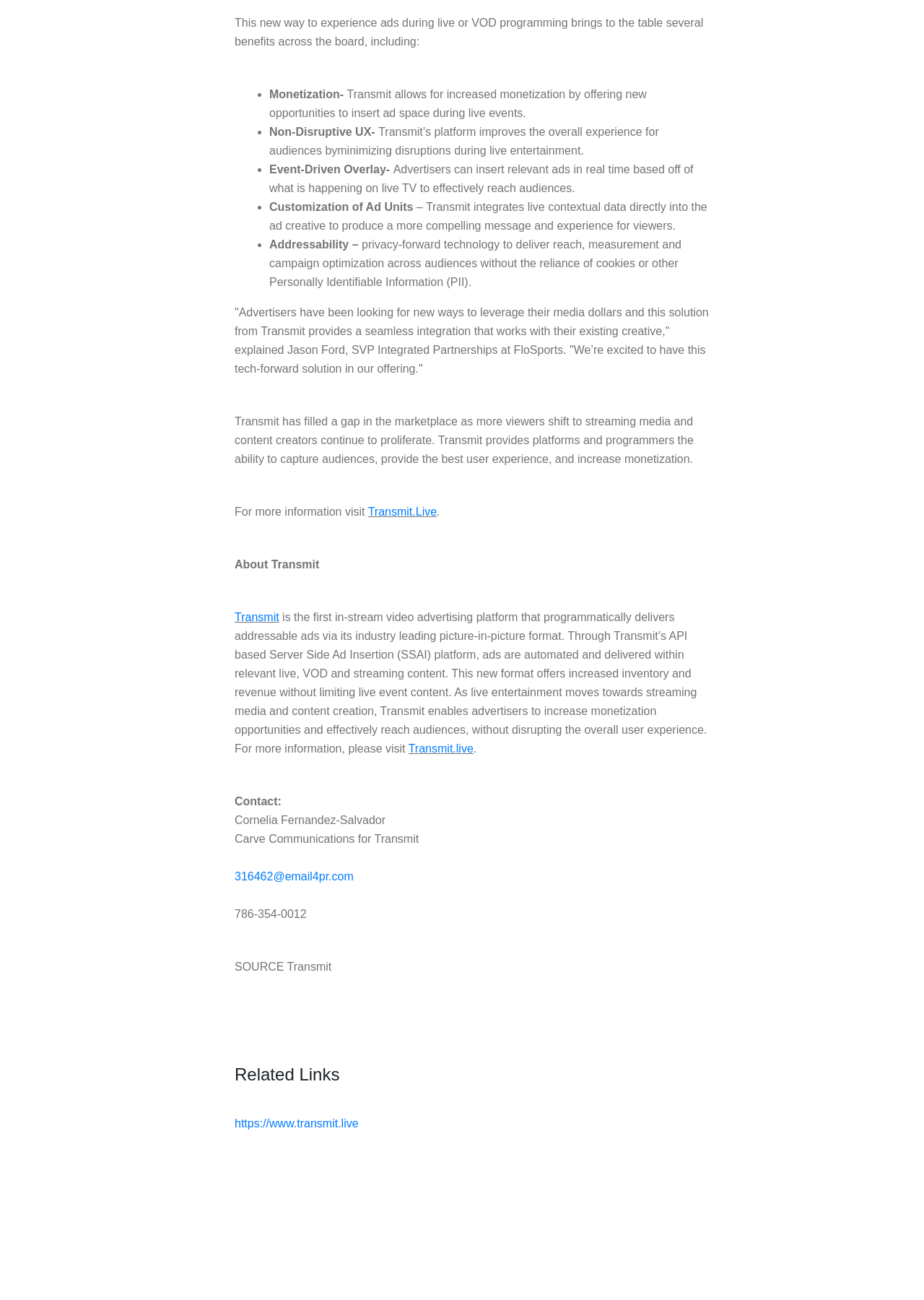Predict the bounding box coordinates of the UI element that matches this description: "316462@email4pr.com". The coordinates should be in the format [left, top, right, bottom] with each value between 0 and 1.

[0.254, 0.669, 0.383, 0.679]